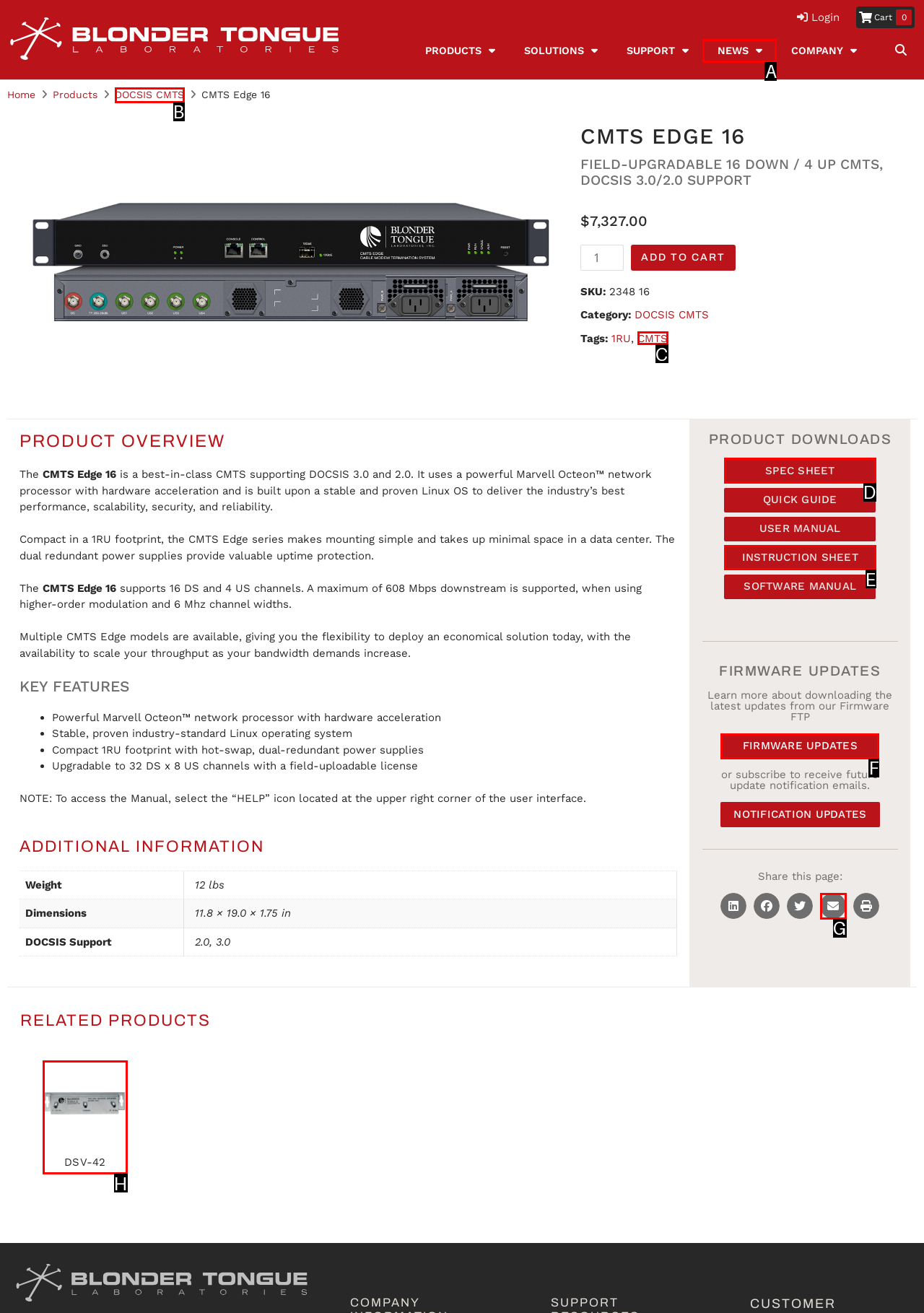Look at the highlighted elements in the screenshot and tell me which letter corresponds to the task: Download the 'SPEC SHEET'.

D